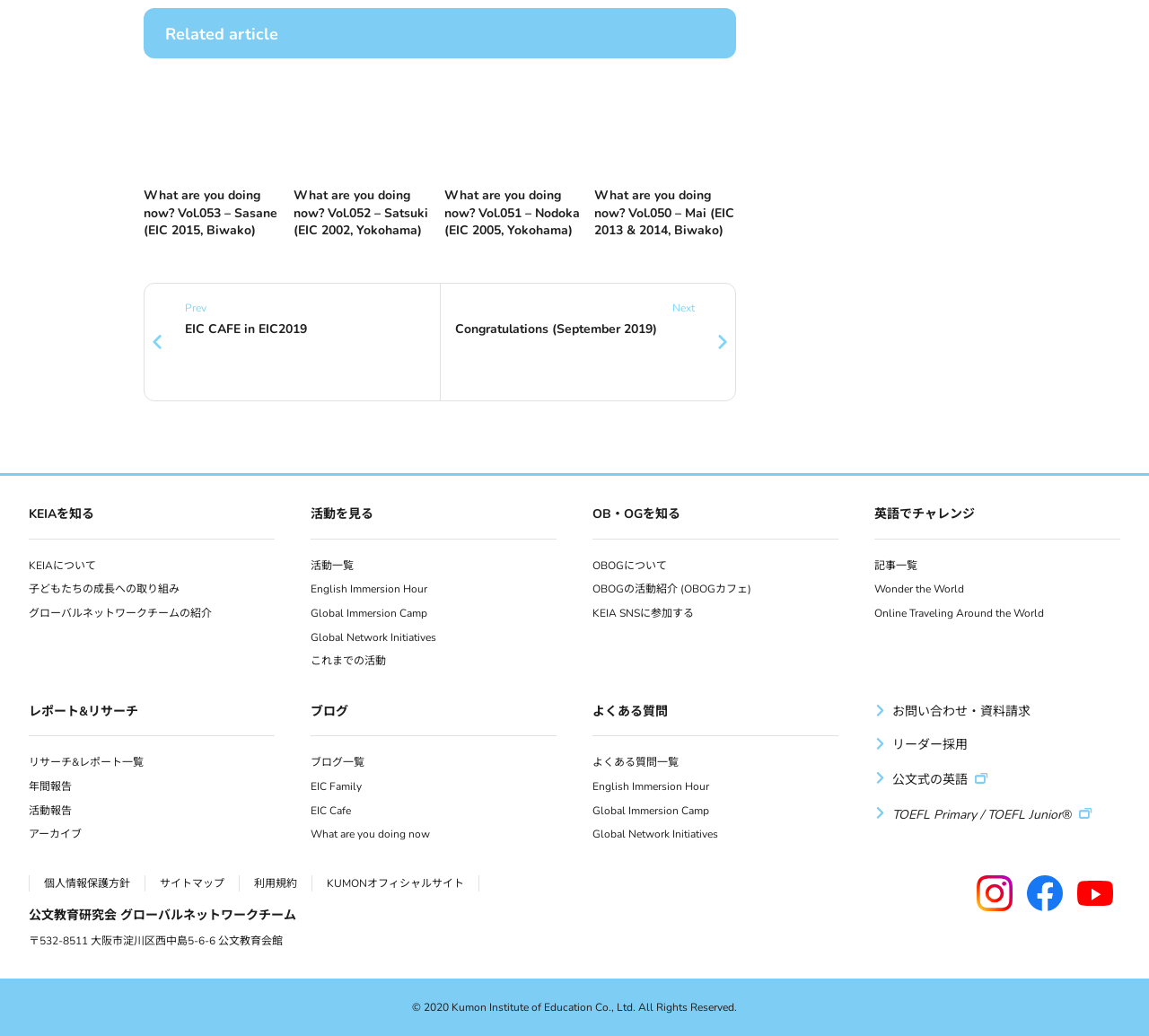Answer the question in one word or a short phrase:
What type of content is available on this webpage?

Articles and reports